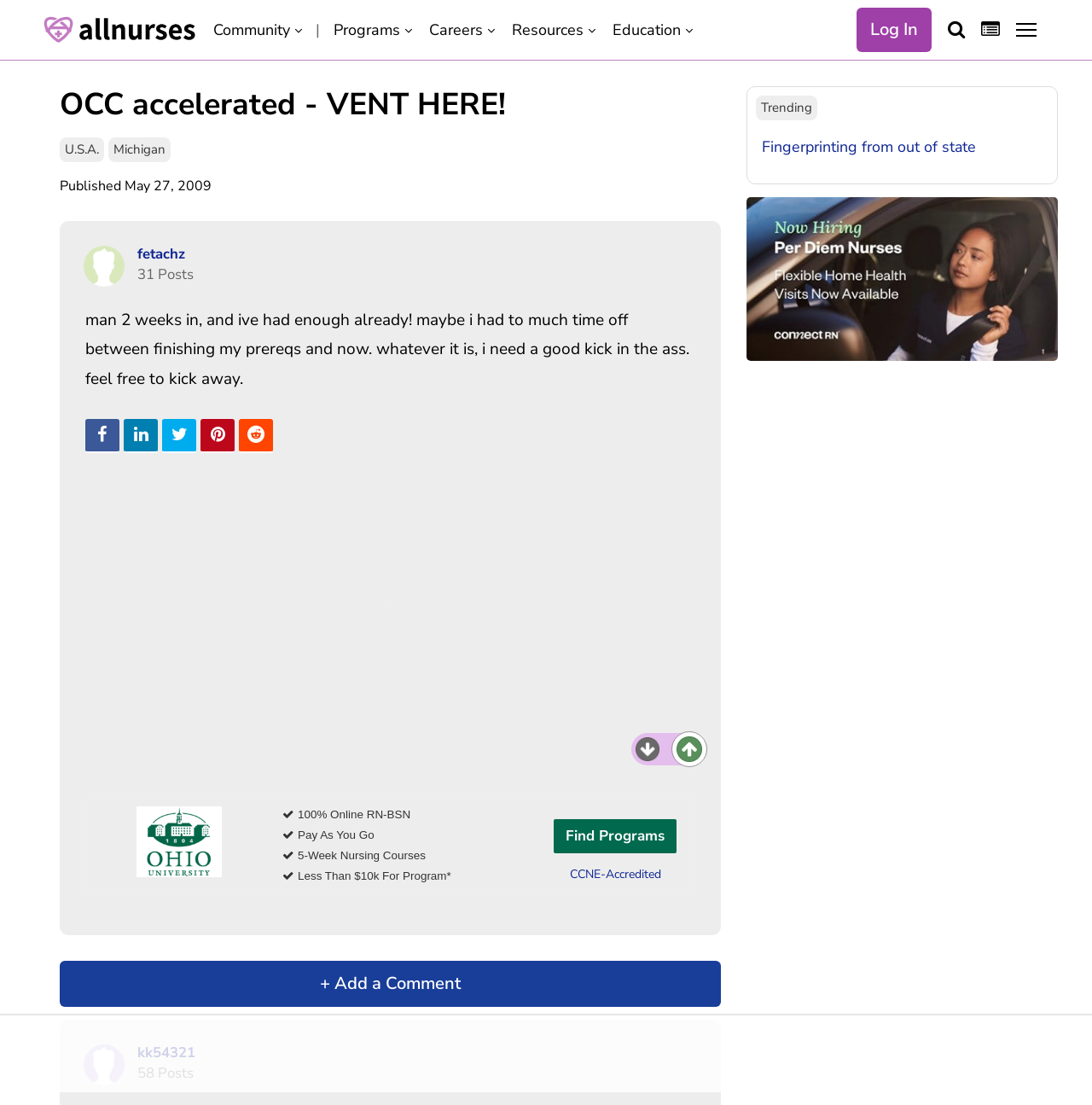Highlight the bounding box coordinates of the region I should click on to meet the following instruction: "Log in to the account".

[0.784, 0.007, 0.853, 0.047]